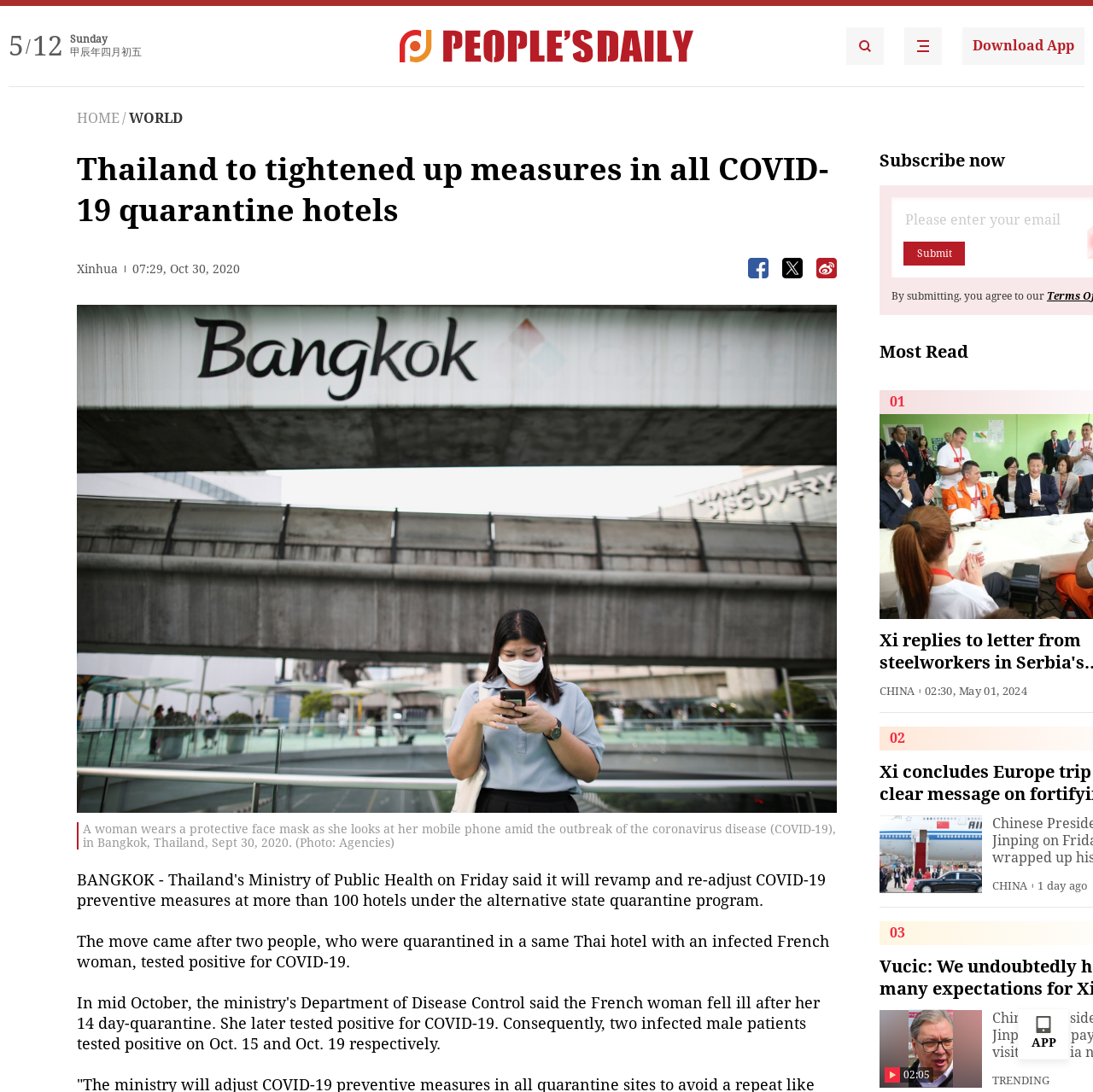Please provide a comprehensive answer to the question based on the screenshot: How many social media buttons are there?

I counted the social media buttons by looking at the buttons with images inside, which are located below the news article. There are three buttons with images, so I concluded that there are three social media buttons.